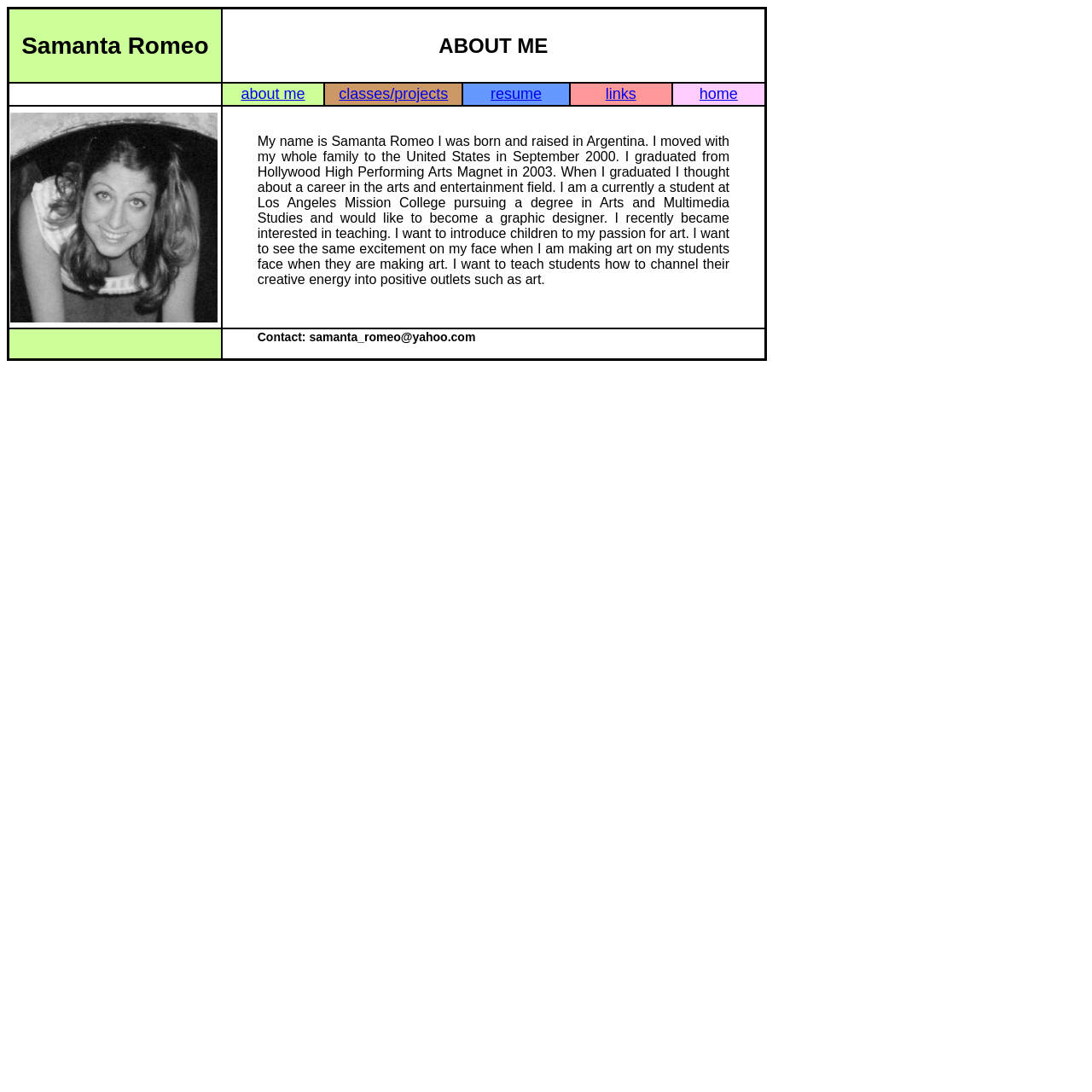Create a detailed summary of the webpage's content and design.

This webpage is a personal website, likely a portfolio or blog, belonging to Samanta Romeo. At the top, there is a table with two rows. The first row contains two grid cells, one with the name "Samanta Romeo" and the other with the title "ABOUT ME". The second row has six grid cells, each containing a link to a different section of the website: "about me", "classes/projects", "resume", "links", and "home".

Below the table, there is a large section that takes up most of the page. It contains an image on the left side, and a blockquote on the right side. The blockquote contains a lengthy paragraph of text that serves as a brief autobiography of Samanta Romeo, describing her background, education, and career aspirations.

Further down the page, there is another section with a blockquote that contains a single line of text, "Contact: samanta_romeo@yahoo.com", which provides the website owner's email address.